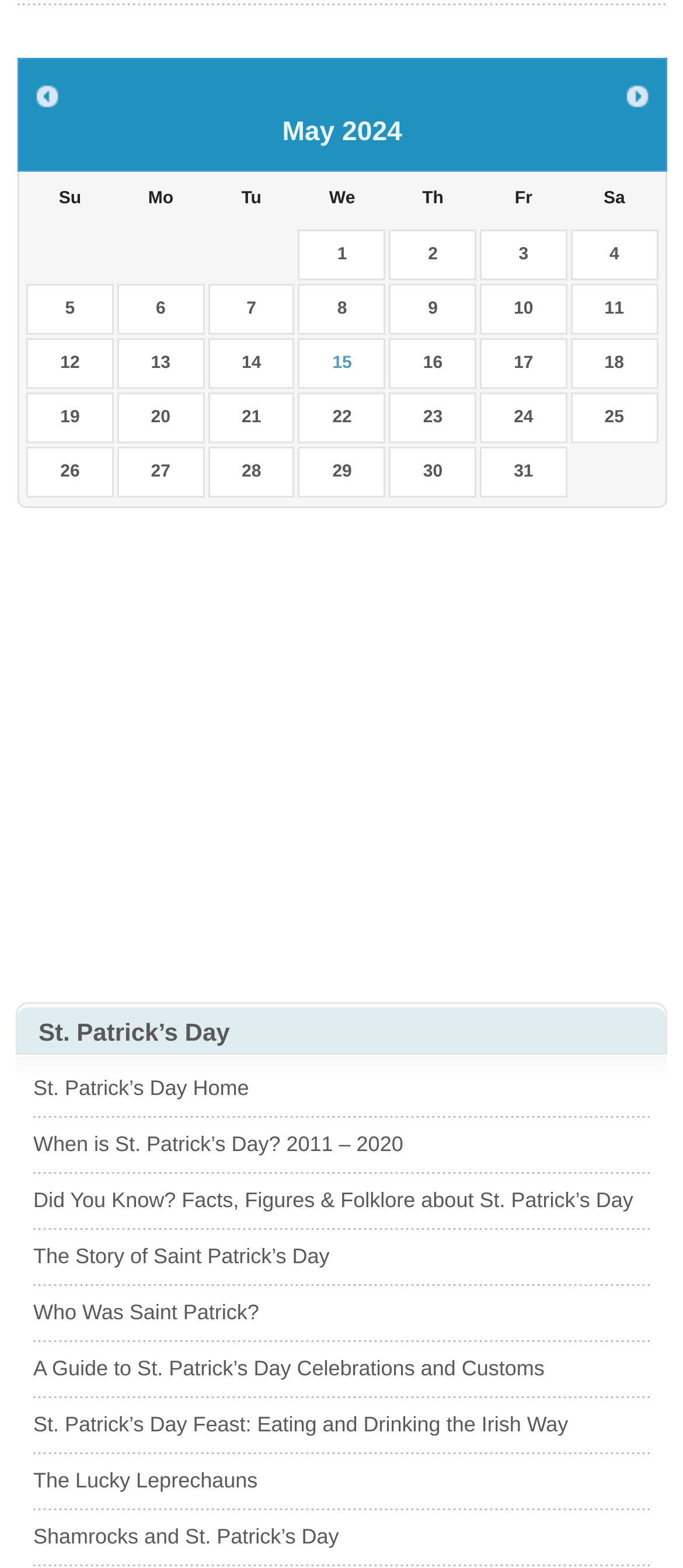From the element description Who Was Saint Patrick?, predict the bounding box coordinates of the UI element. The coordinates must be specified in the format (top-left x, top-left y, bottom-right x, bottom-right y) and should be within the 0 to 1 range.

[0.049, 0.828, 0.951, 0.846]